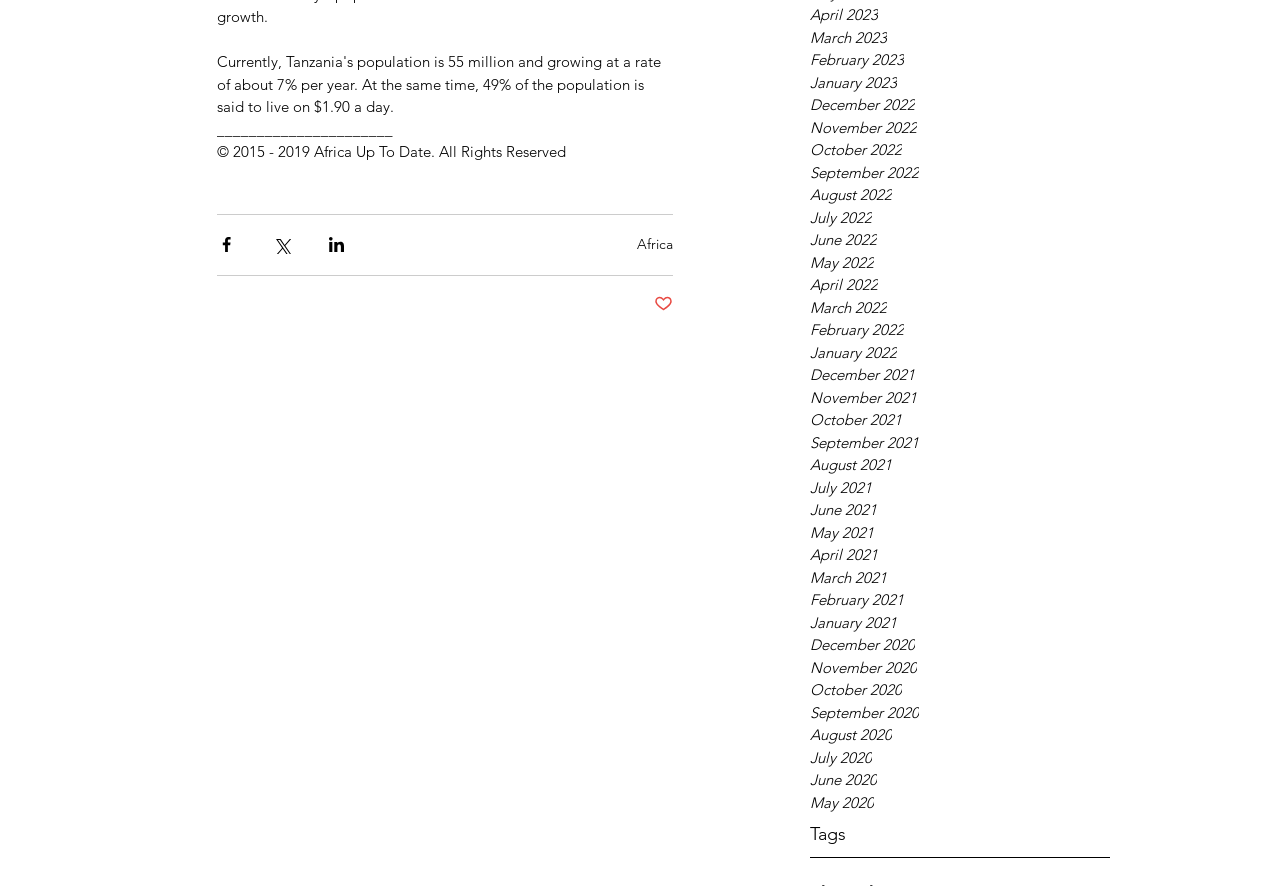What is the text next to the 'Tags' link?
Using the information from the image, give a concise answer in one word or a short phrase.

______________________